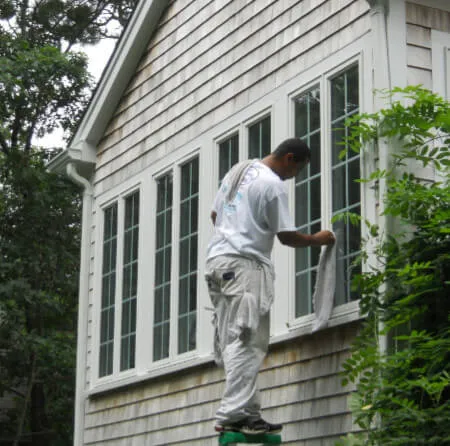Explain the content of the image in detail.

The image depicts a professional window cleaner, dressed in a white shirt and light-colored pants, standing on a green ladder while cleaning a large residential window. The setting showcases a charming Cape Cod-style home with multiple large windows accented by natural greenery. The window cleaner is focused on using a cloth, likely ensuring a thorough and streak-free finish. This scene reflects the services offered by a local window cleaning company, which emphasizes the importance of maintaining clean windows for enhancing the beauty of one's home. The company, based in Hyannis, Cape Cod, boasts extensive experience in residential window cleaning, aiming to deliver exceptional results and customer satisfaction year-round.